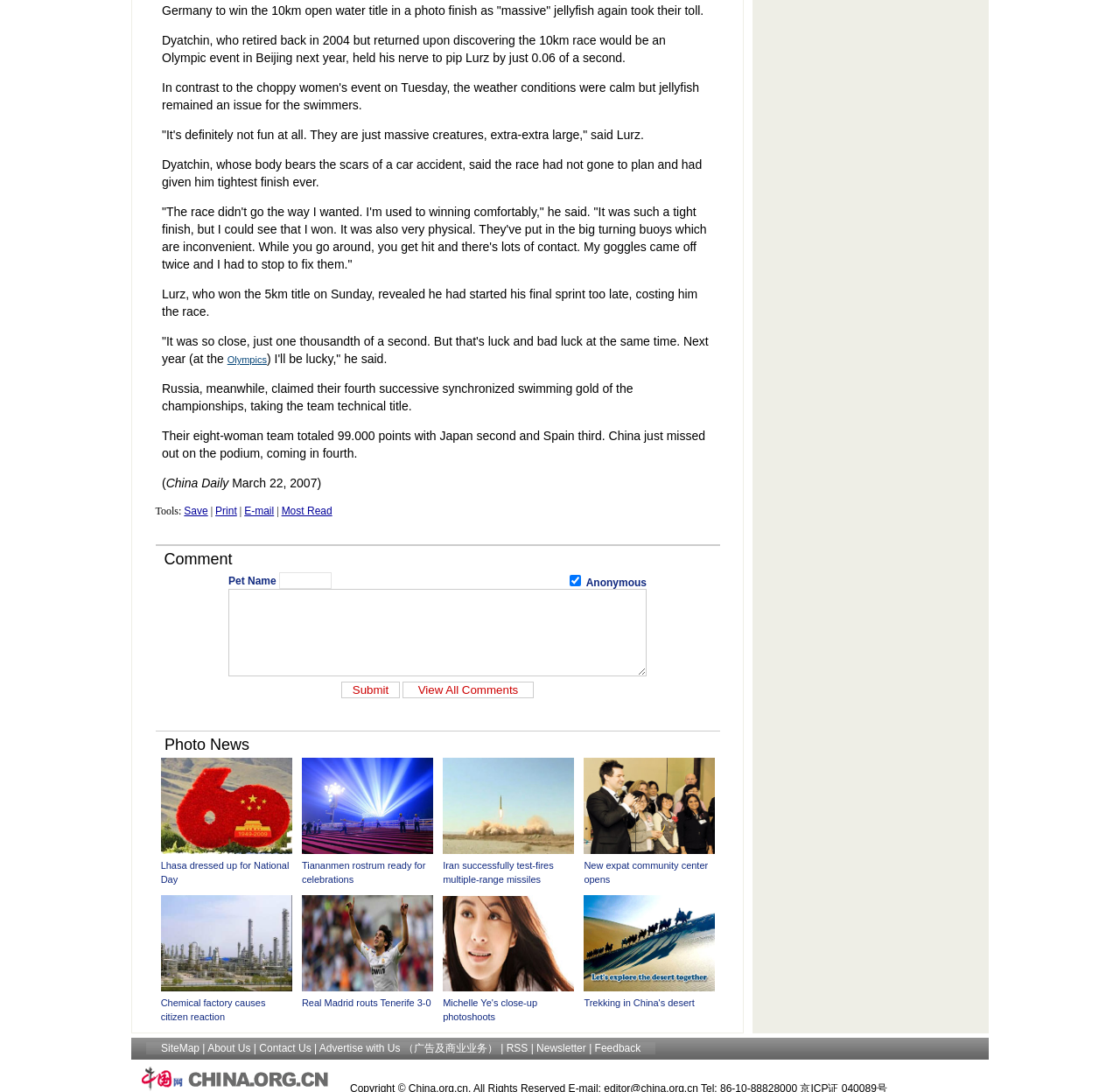Answer the question in one word or a short phrase:
What is the total points of Russia's synchronized swimming team?

99.000 points